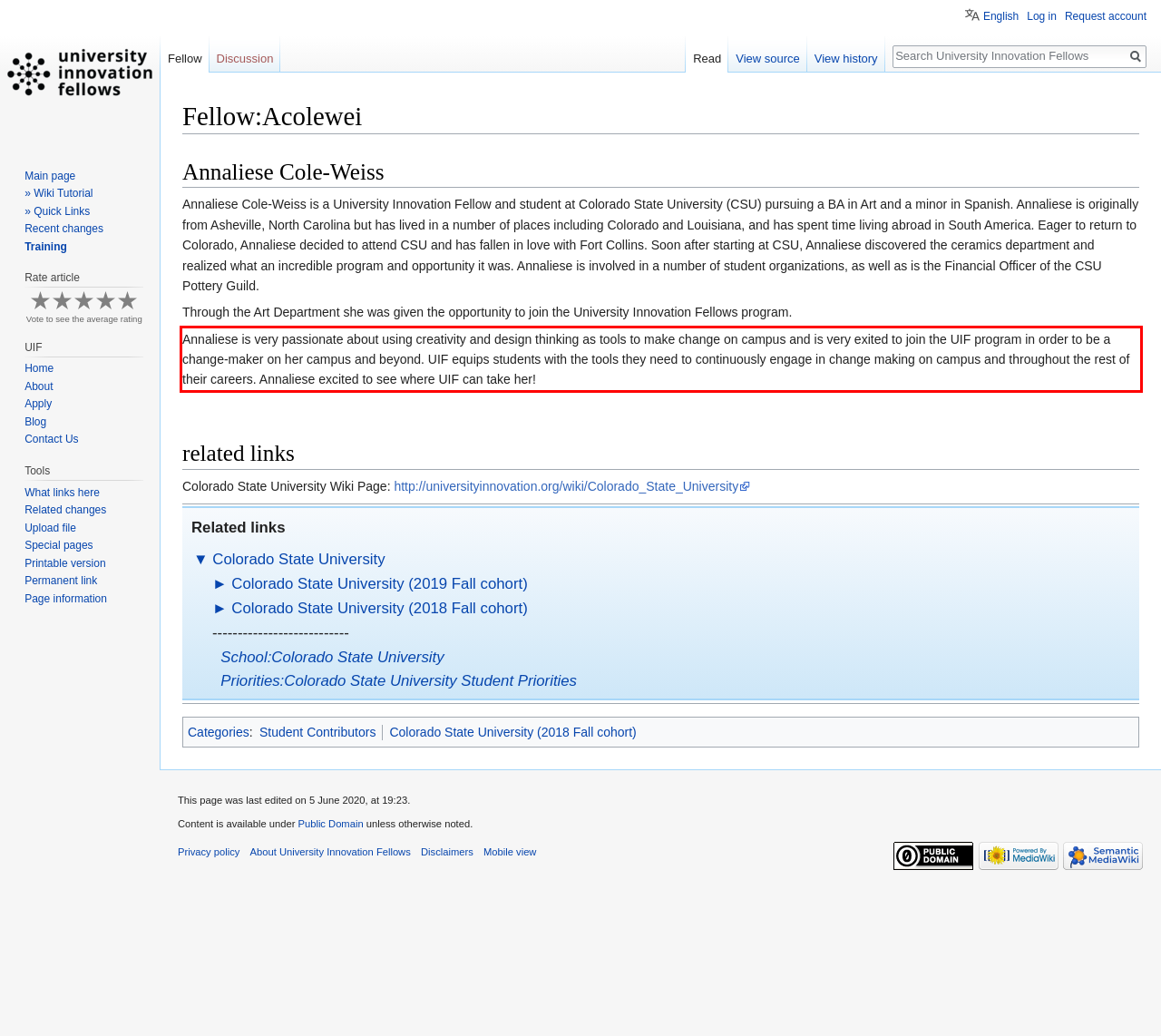You are looking at a screenshot of a webpage with a red rectangle bounding box. Use OCR to identify and extract the text content found inside this red bounding box.

Annaliese is very passionate about using creativity and design thinking as tools to make change on campus and is very exited to join the UIF program in order to be a change-maker on her campus and beyond. UIF equips students with the tools they need to continuously engage in change making on campus and throughout the rest of their careers. Annaliese excited to see where UIF can take her!